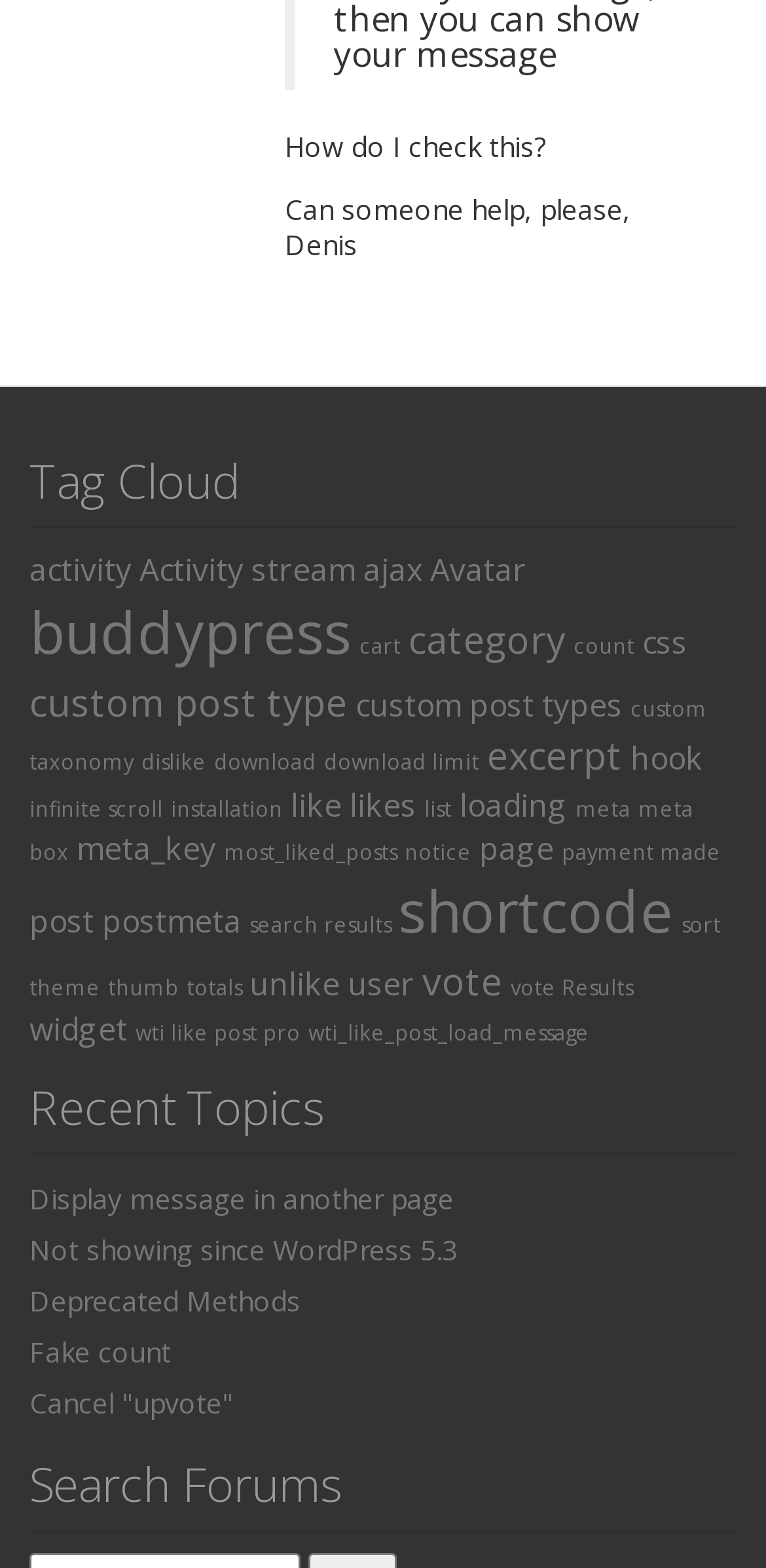Identify the bounding box coordinates of the section to be clicked to complete the task described by the following instruction: "View the next page". The coordinates should be four float numbers between 0 and 1, formatted as [left, top, right, bottom].

None